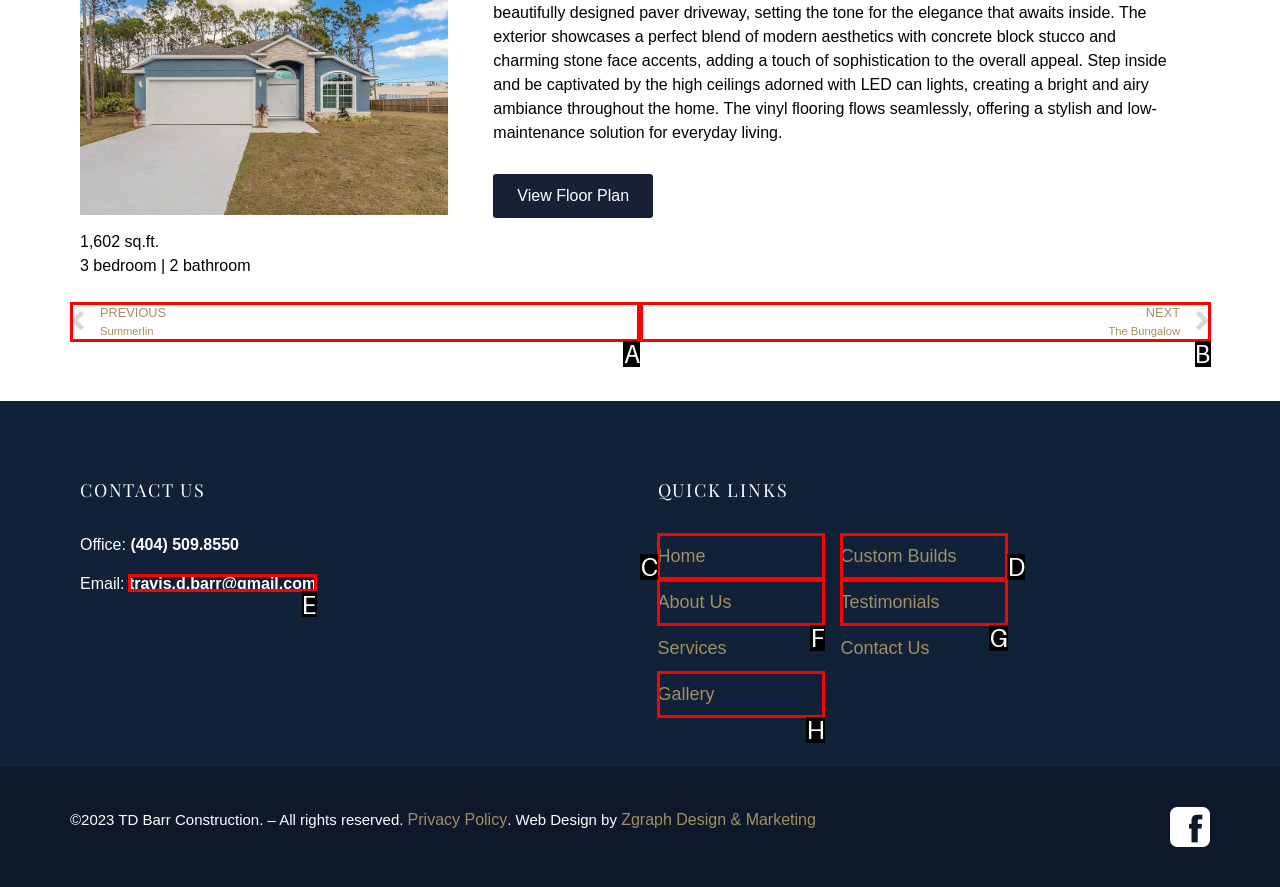From the given choices, indicate the option that best matches: NextThe BungalowNext
State the letter of the chosen option directly.

B